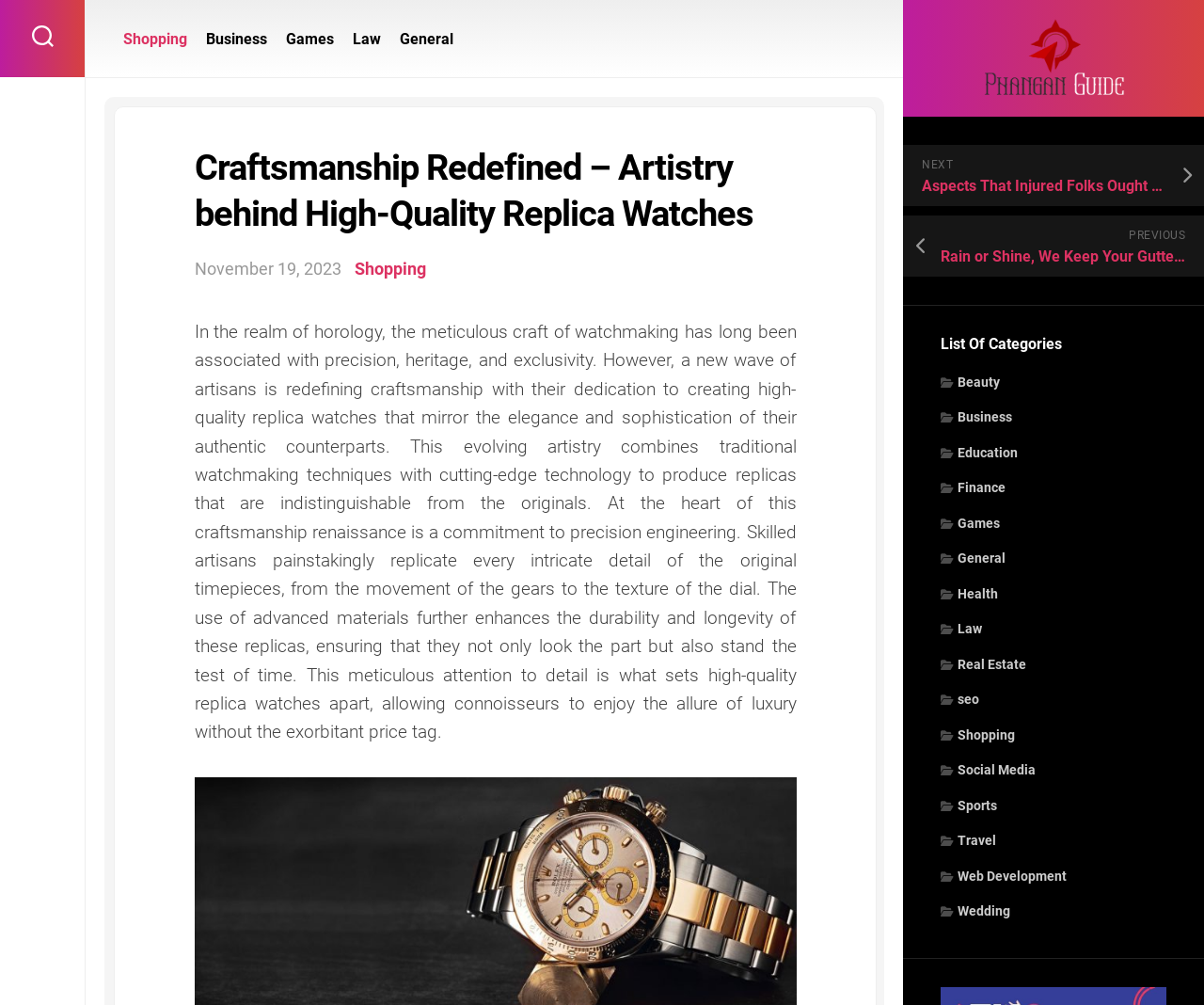Please find the bounding box coordinates of the section that needs to be clicked to achieve this instruction: "Click on the 'NEXT' button".

[0.75, 0.144, 1.0, 0.205]